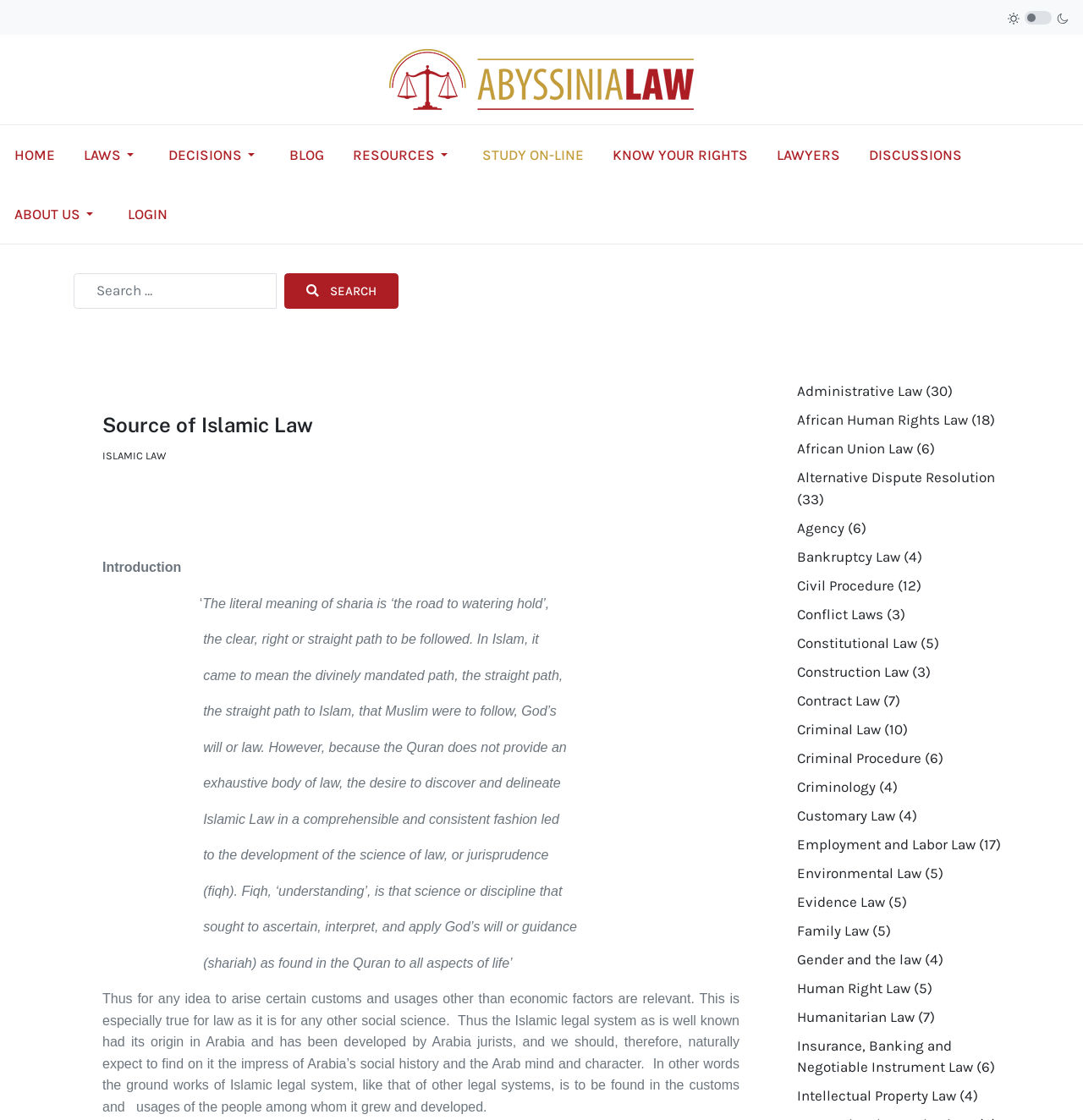Can you provide the bounding box coordinates for the element that should be clicked to implement the instruction: "Search for a term"?

[0.068, 0.244, 0.932, 0.276]